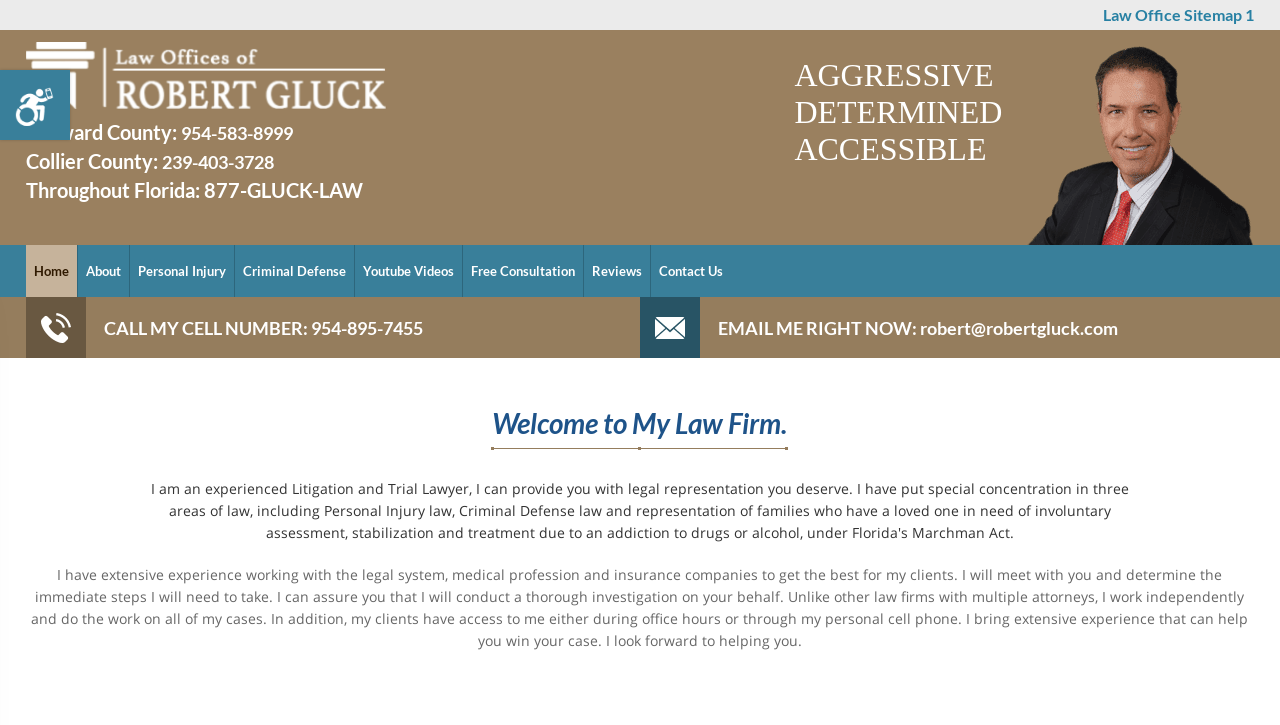Pinpoint the bounding box coordinates of the element you need to click to execute the following instruction: "Click the 'Free Consultation' link". The bounding box should be represented by four float numbers between 0 and 1, in the format [left, top, right, bottom].

[0.361, 0.338, 0.455, 0.41]